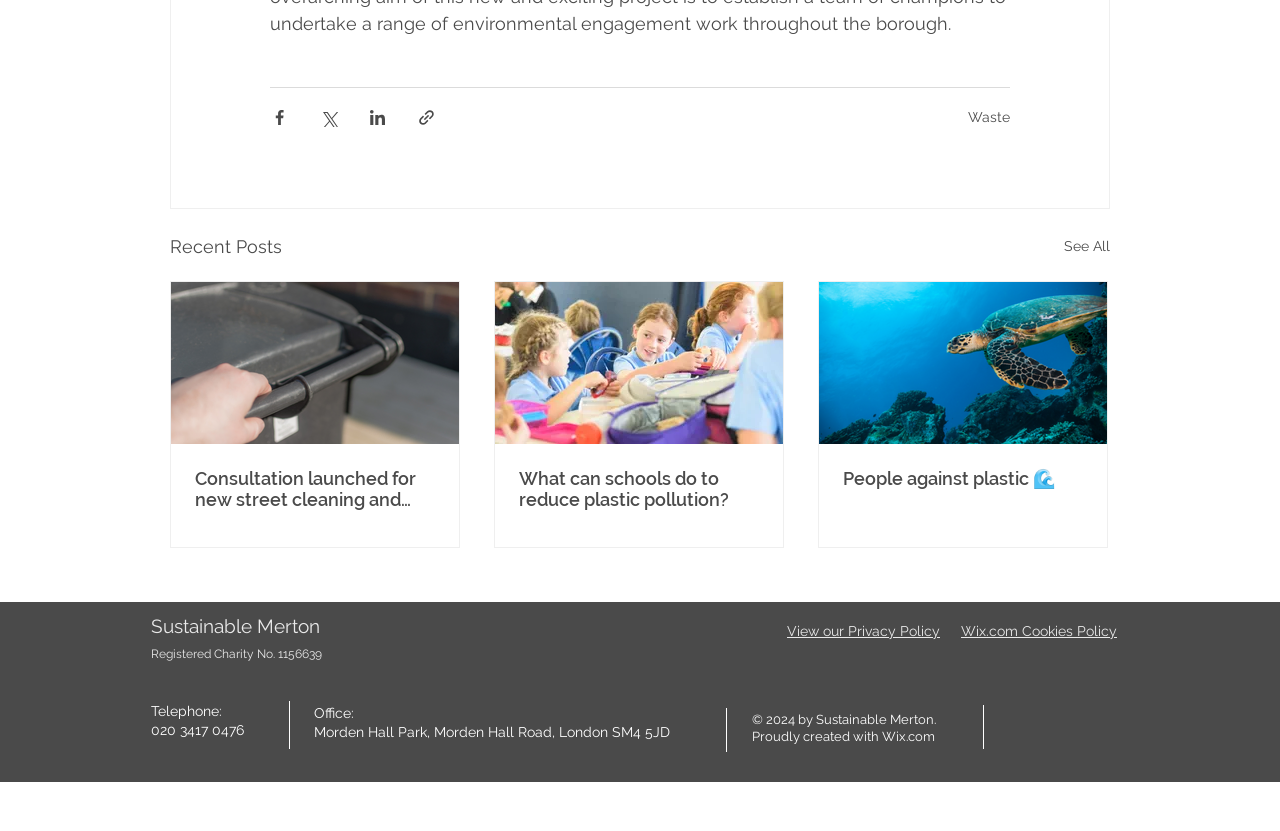Find the bounding box coordinates of the clickable area that will achieve the following instruction: "Check the Sustainable Merton's social media on LinkedIn".

[0.852, 0.865, 0.87, 0.894]